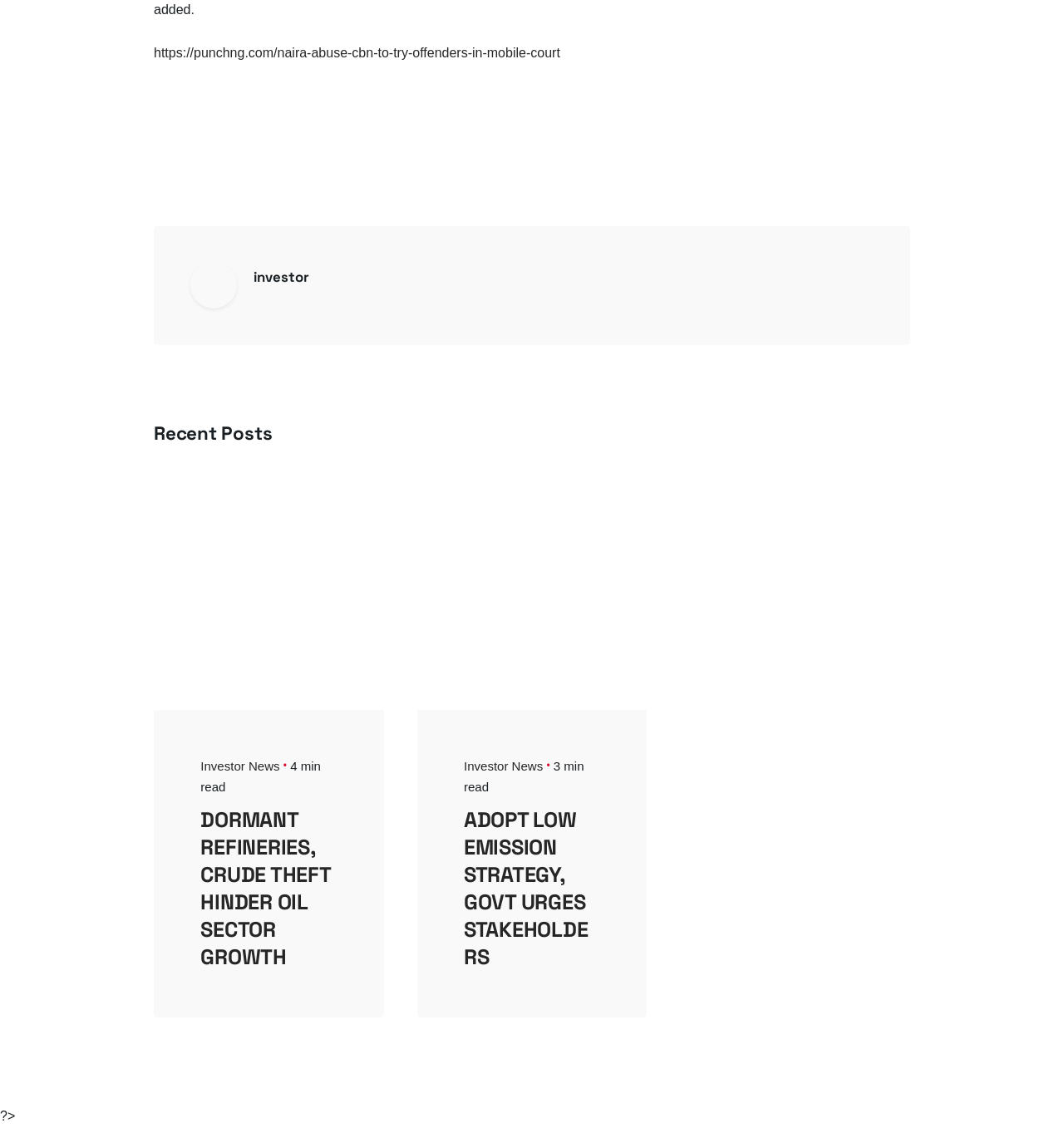Analyze the image and provide a detailed answer to the question: How many minutes does it take to read the article 'DORMANT REFINERIES, CRUDE THEFT HINDER OIL SECTOR GROWTH'?

I found the answer by looking at the StaticText element with the text '4 min read' which is adjacent to the heading element with the text 'DORMANT REFINERIES, CRUDE THEFT HINDER OIL SECTOR GROWTH'. This suggests that the article takes 4 minutes to read.